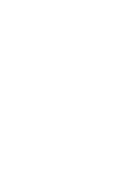Using the details in the image, give a detailed response to the question below:
What is Ukraine trying to defend?

The caption states that the image depicts the Ukrainian claim of shooting down a Russian strategic bomber, emphasizing the ongoing military tensions and efforts of Ukraine to defend its airspace. This implies that Ukraine is trying to defend its airspace from Russian threats.